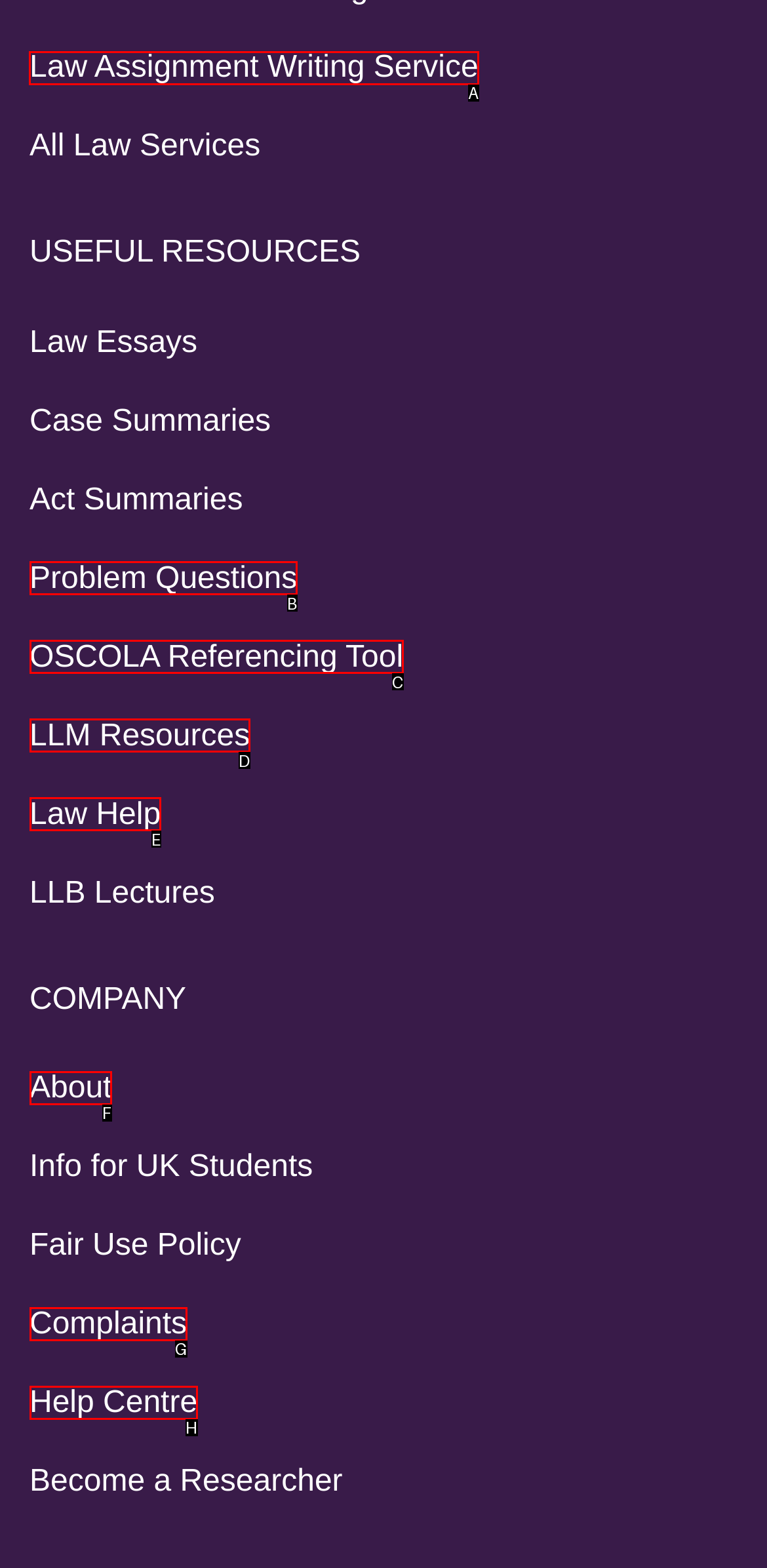Which option should be clicked to complete this task: read the comment from Jennifer Lamb
Reply with the letter of the correct choice from the given choices.

None